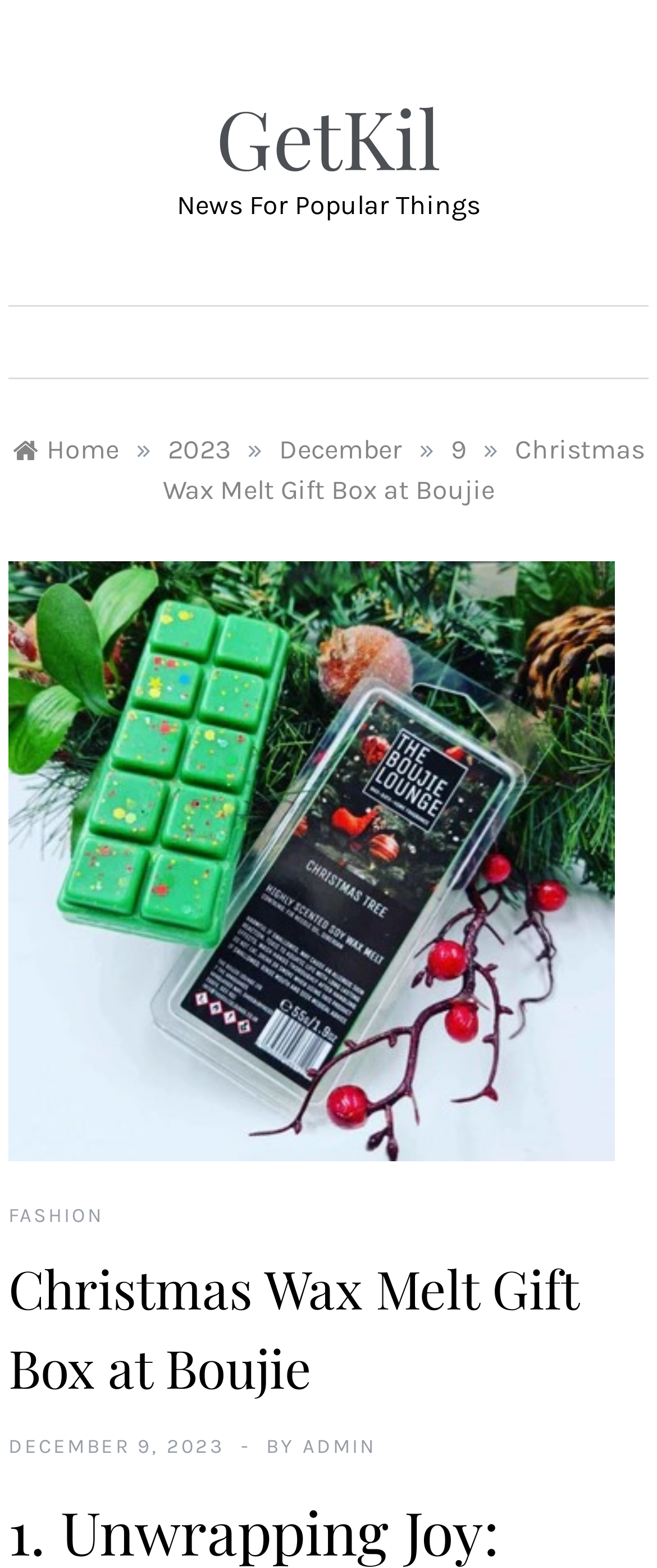Determine the bounding box coordinates of the region I should click to achieve the following instruction: "Go to 'Home'". Ensure the bounding box coordinates are four float numbers between 0 and 1, i.e., [left, top, right, bottom].

[0.019, 0.276, 0.181, 0.297]